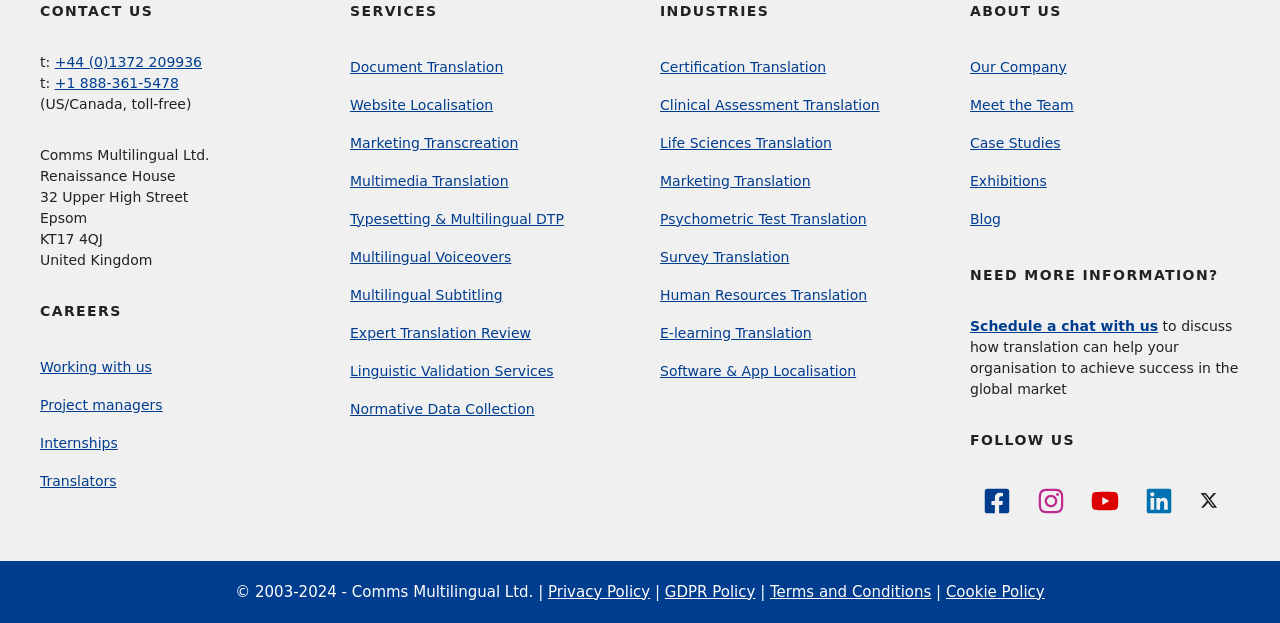Find the bounding box coordinates for the area that should be clicked to accomplish the instruction: "View careers".

[0.031, 0.486, 0.095, 0.511]